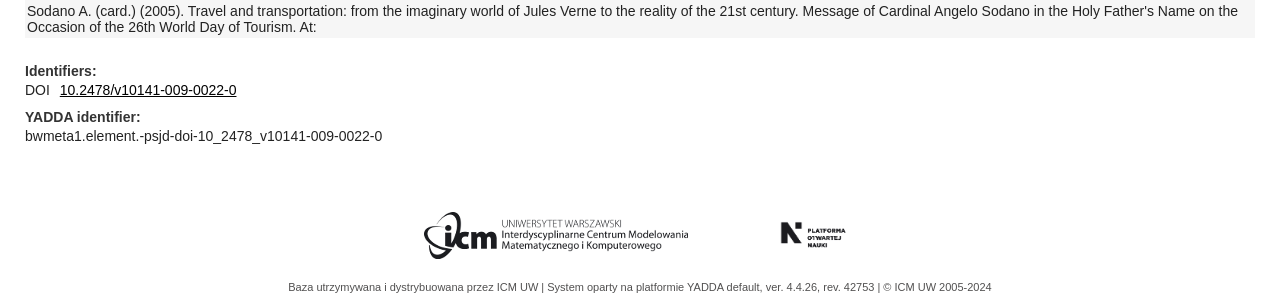Bounding box coordinates are specified in the format (top-left x, top-left y, bottom-right x, bottom-right y). All values are floating point numbers bounded between 0 and 1. Please provide the bounding box coordinate of the region this sentence describes: ICM UW

[0.388, 0.929, 0.423, 0.968]